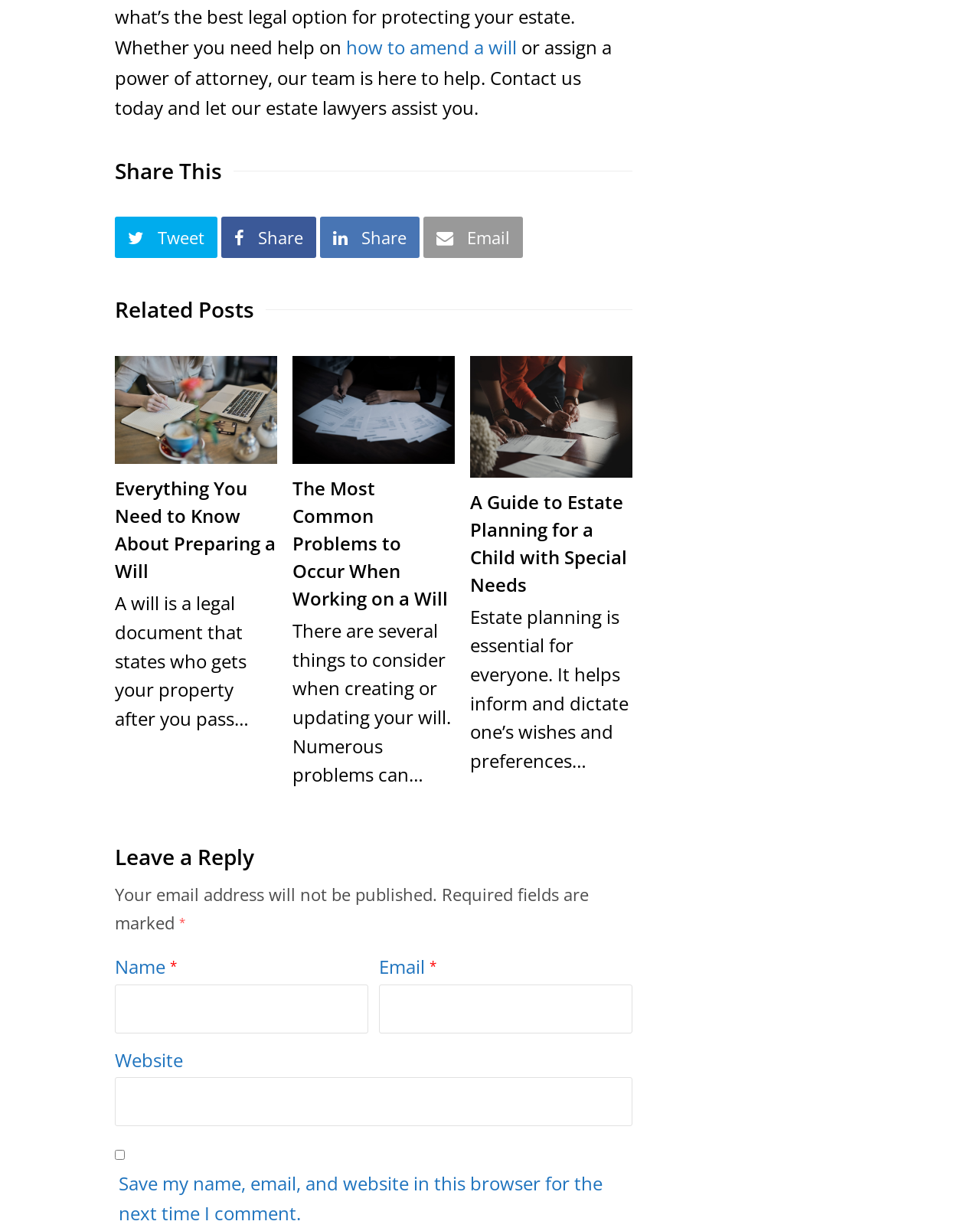For the following element description, predict the bounding box coordinates in the format (top-left x, top-left y, bottom-right x, bottom-right y). All values should be floating point numbers between 0 and 1. Description: Privacy Policy

None